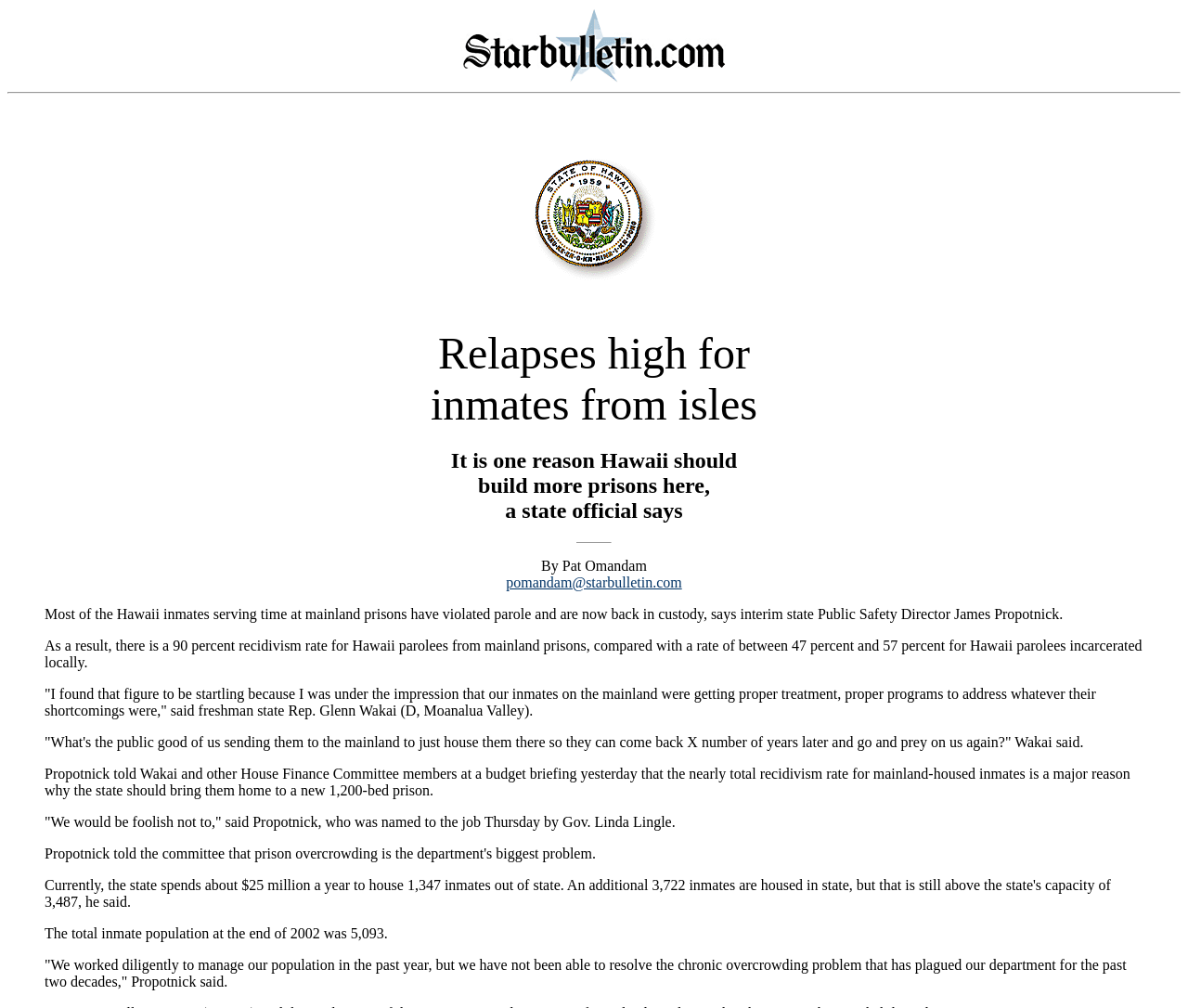What is the website's name?
Please use the visual content to give a single word or phrase answer.

Honolulu Star-Bulletin